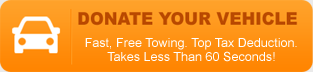Detail every aspect of the image in your description.

The image features a bright orange button encouraging viewers to "DONATE YOUR VEHICLE." It emphasizes a quick and efficient process with the tagline "Fast, Free Towing. Top Tax Deduction. Takes Less Than 60 Seconds!" This call-to-action highlights the ease and benefits of making a vehicle donation, which can significantly aid the Healing Arizona Veterans organization. By donating a vehicle, individuals can support veterans while also enjoying potential tax deductions.